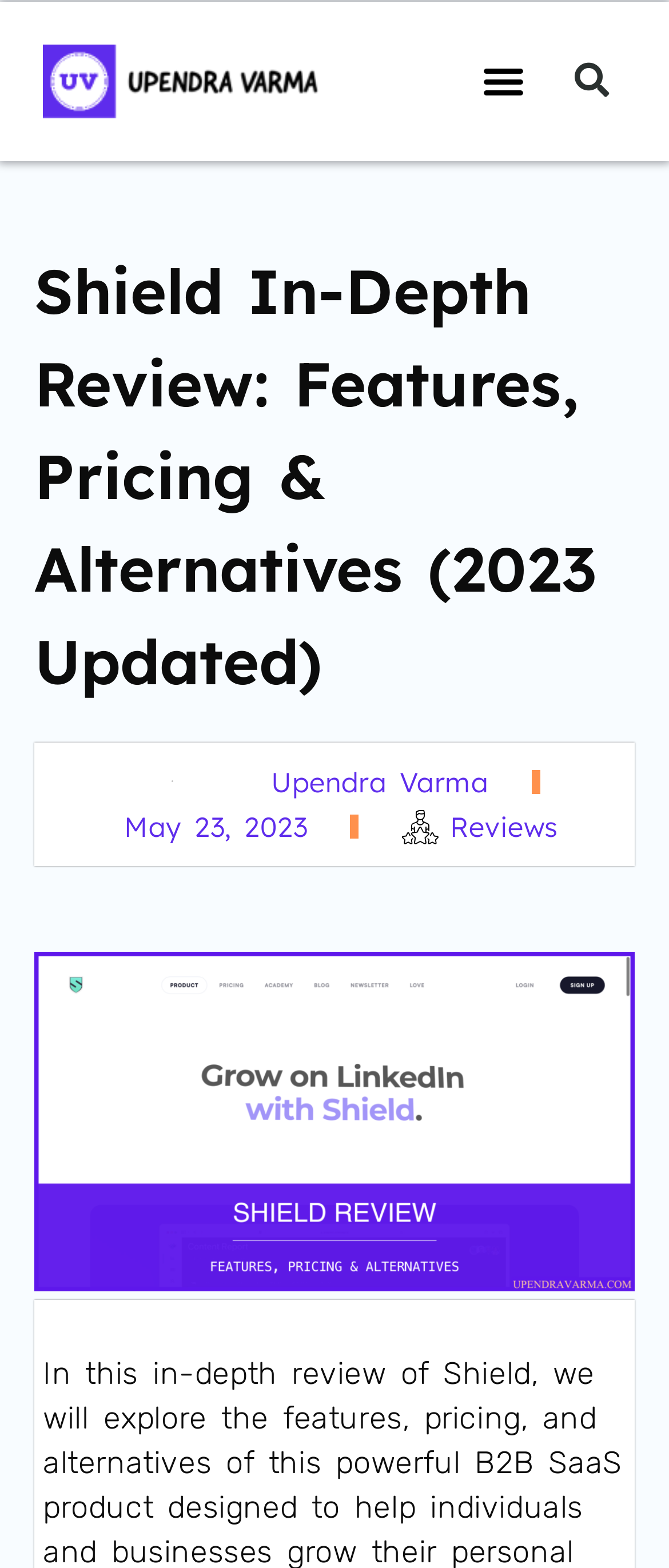What is the author's name?
Respond with a short answer, either a single word or a phrase, based on the image.

Upendra Varma